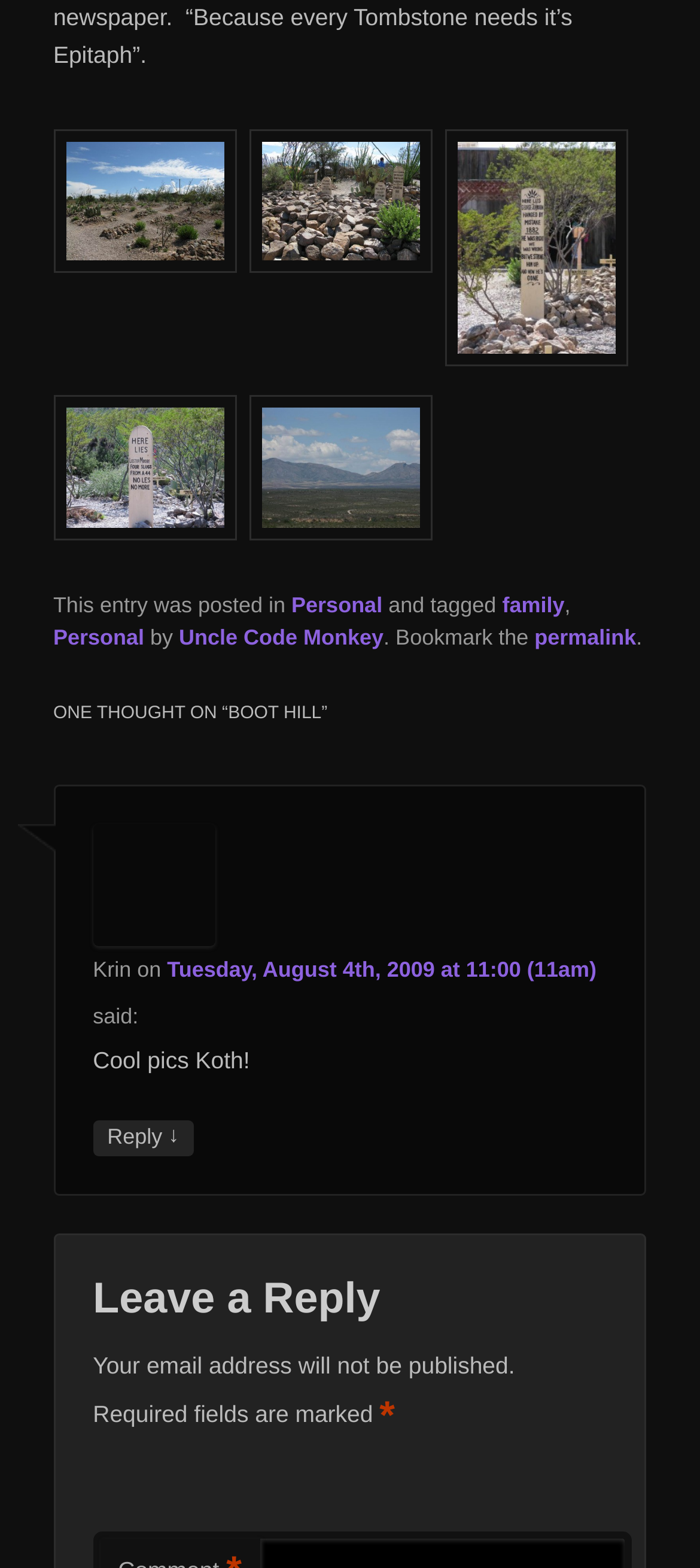Identify the bounding box coordinates of the part that should be clicked to carry out this instruction: "leave a reply".

[0.133, 0.812, 0.867, 0.847]